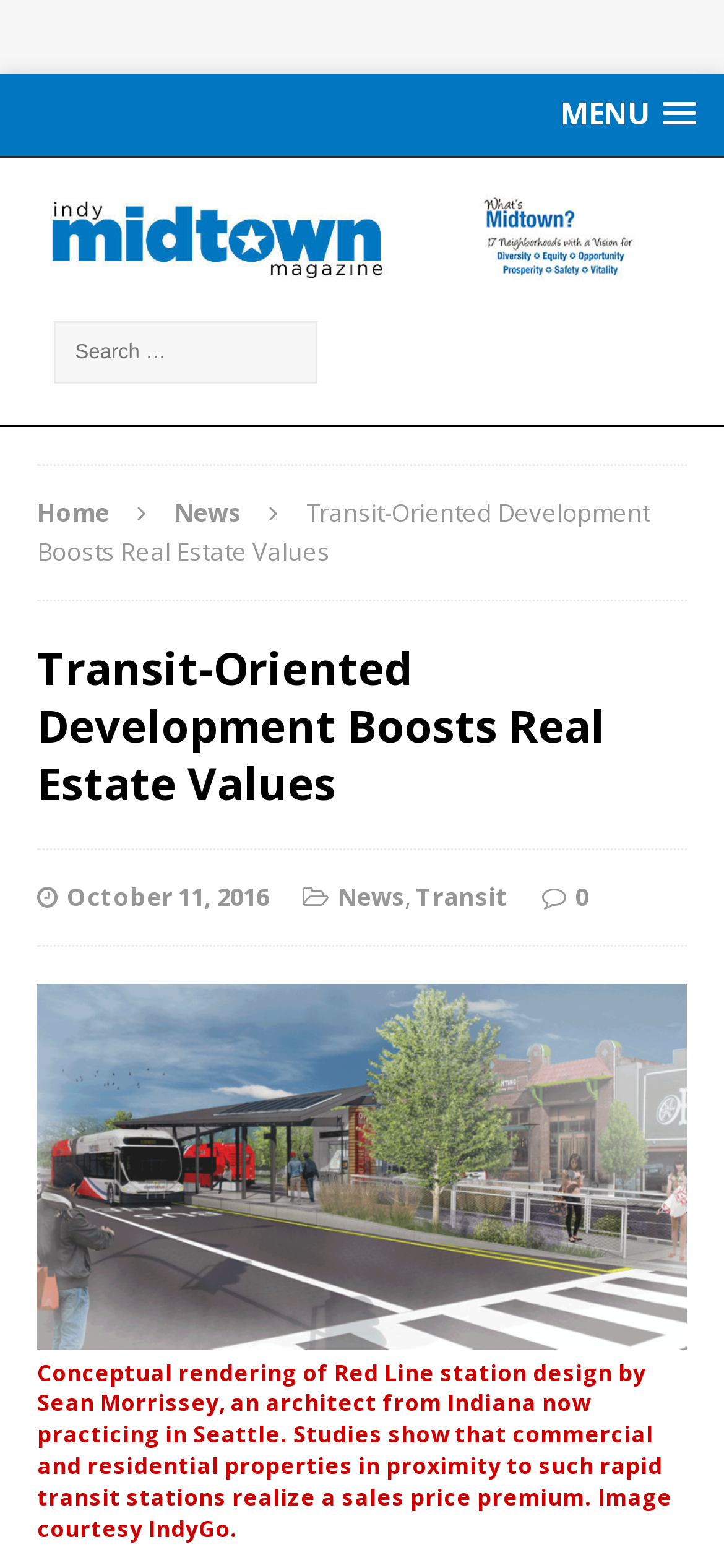Identify the bounding box coordinates of the element to click to follow this instruction: 'Search for something'. Ensure the coordinates are four float values between 0 and 1, provided as [left, top, right, bottom].

[0.075, 0.205, 0.437, 0.246]